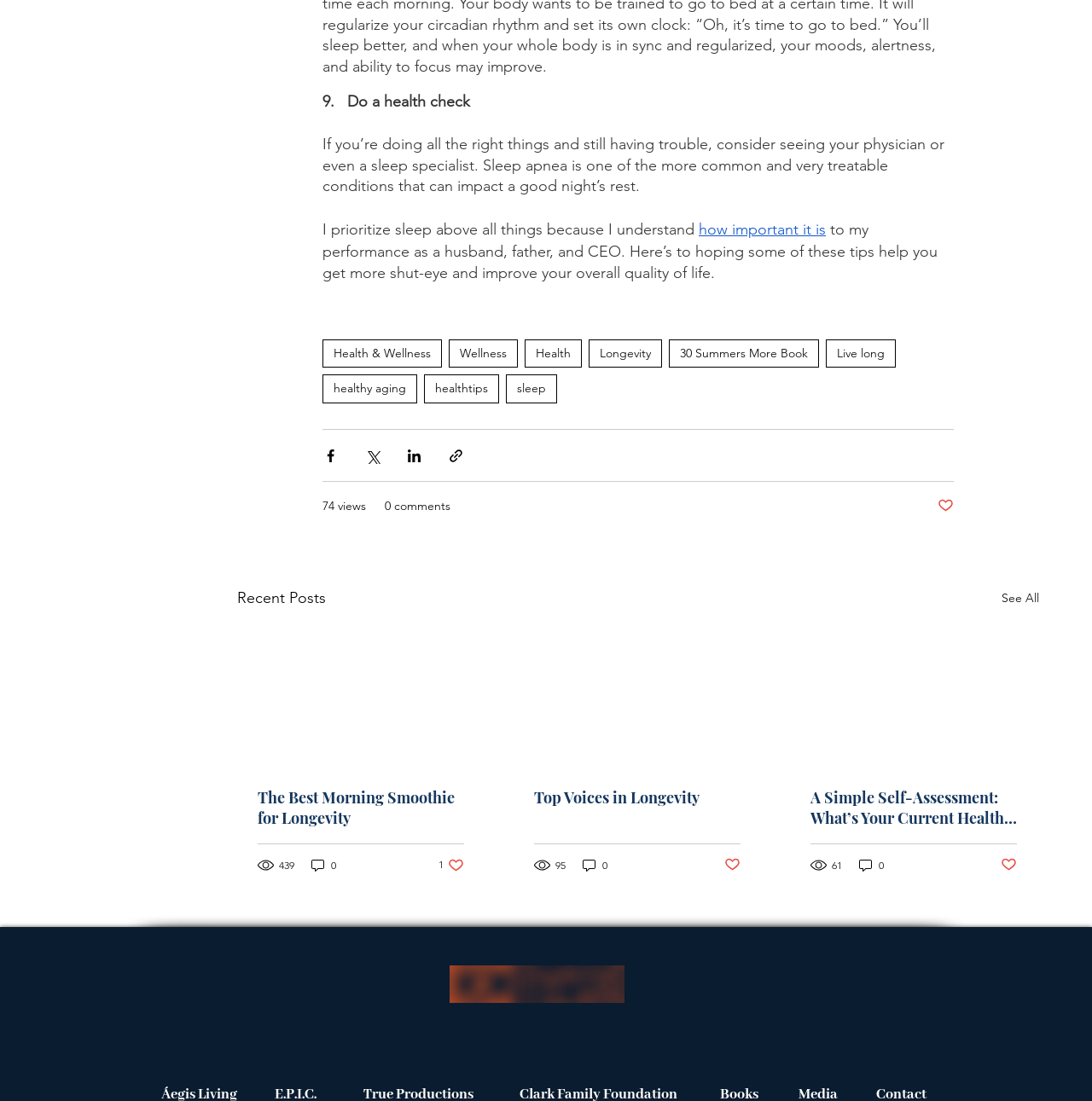Locate the bounding box coordinates of the UI element described by: "parent_node: Top Voices in Longevity". Provide the coordinates as four float numbers between 0 and 1, formatted as [left, top, right, bottom].

[0.47, 0.57, 0.697, 0.696]